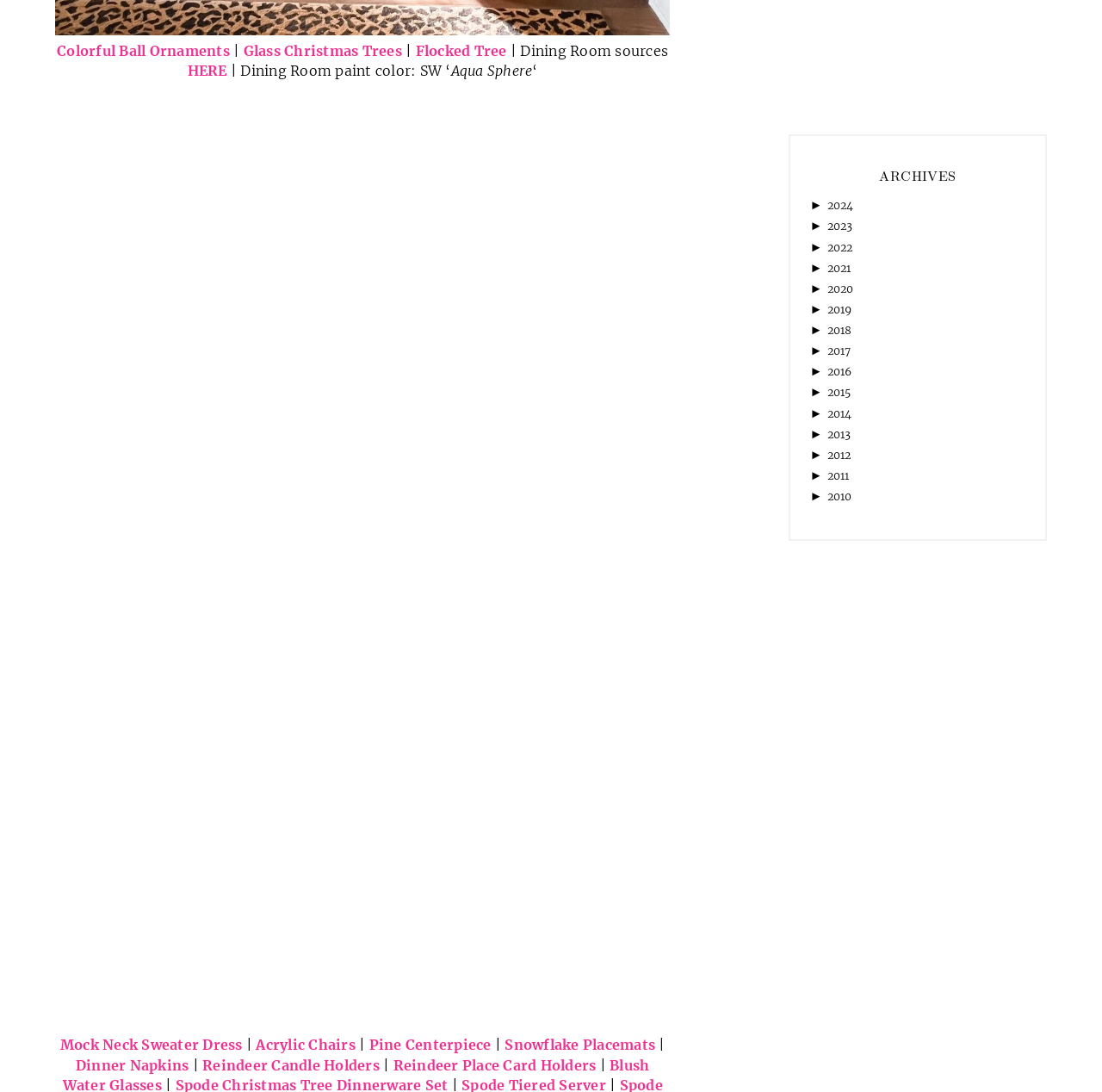Determine the coordinates of the bounding box for the clickable area needed to execute this instruction: "Click on 'Colorful Ball Ornaments'".

[0.052, 0.038, 0.209, 0.055]